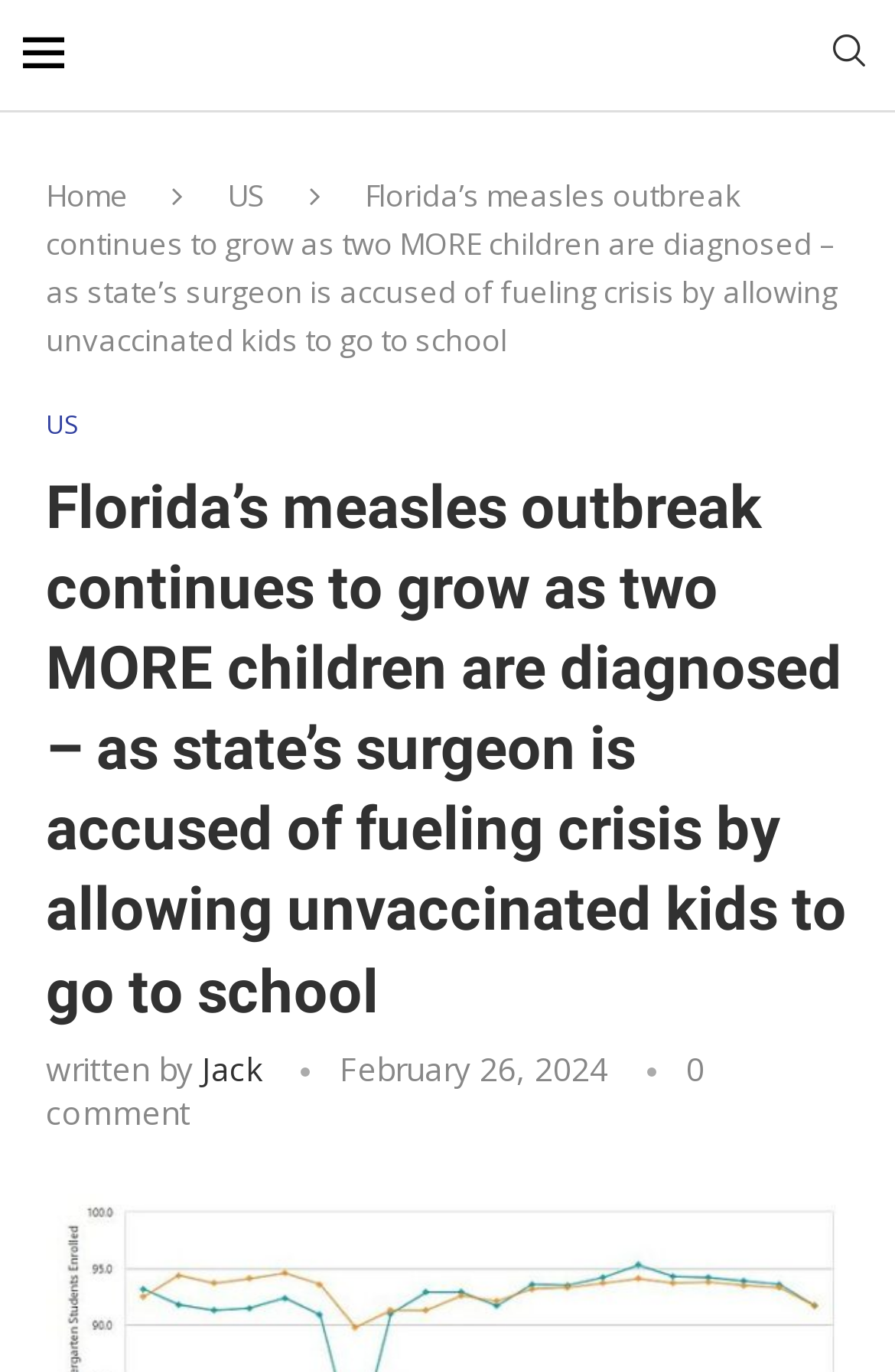Who is the author of the article?
Kindly answer the question with as much detail as you can.

The author's name can be found in the article's metadata, where it says 'written by Jack'.